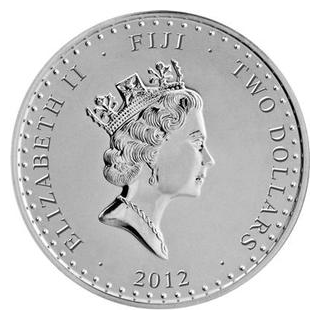Convey all the details present in the image.

This image depicts the obverse side of a commemorative coin from Fiji, issued in 2012, celebrating the legacy of the legendary boxer Muhammad Ali. The design features a striking portrayal of Queen Elizabeth II, facing right. Captured in exquisite detail, her crowned bust is framed by an elegant inscription that reads: "ELIZABETH II," "FIJI," "TWO DOLLARS," and the year "2012," which are neatly arranged around the rim. The mint marks the artistry of Raphael David Maklouf, known as the "Third Portrait." This coin is not just a currency but a collectible piece that honors both a monarch and a cultural icon, highlighting Fiji's unique position in the realm of collectible precious metal coins.